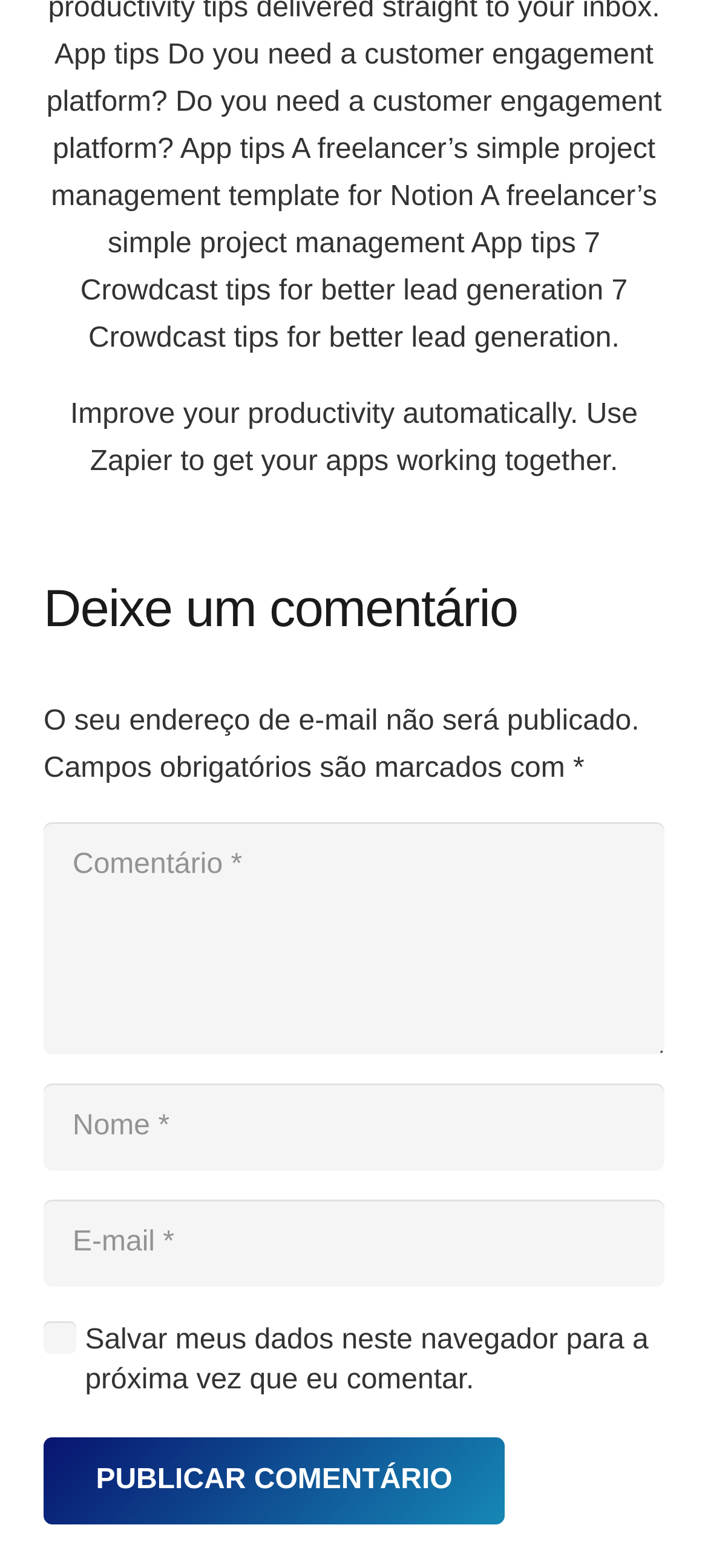What is the purpose of the website?
Answer the question in as much detail as possible.

The website seems to be promoting a service called Zapier, which helps users to automate tasks and improve their productivity by integrating different apps. The static text at the top of the page mentions 'Improve your productivity automatically. Use Zapier to get your apps working together.'